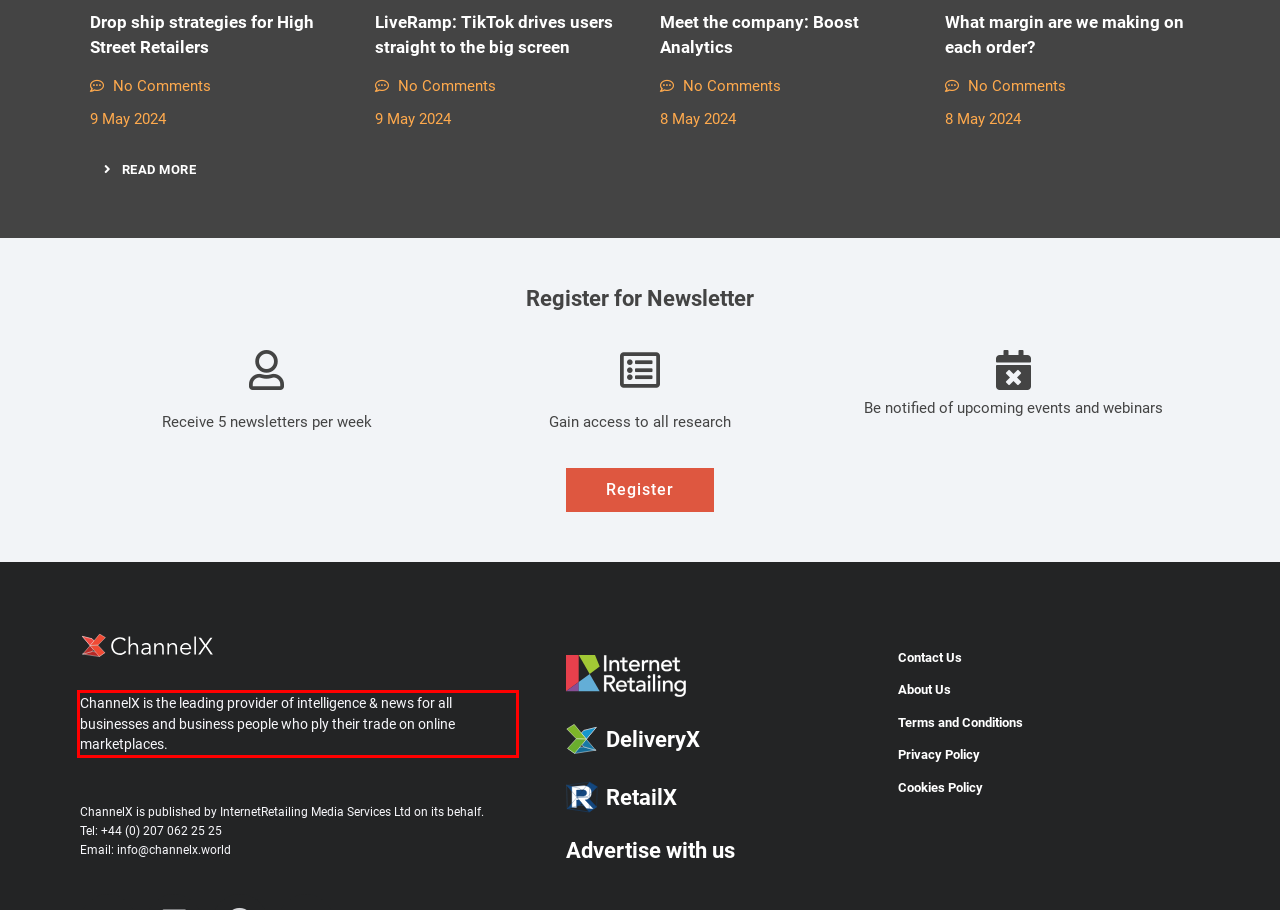With the provided screenshot of a webpage, locate the red bounding box and perform OCR to extract the text content inside it.

ChannelX is the leading provider of intelligence & news for all businesses and business people who ply their trade on online marketplaces.